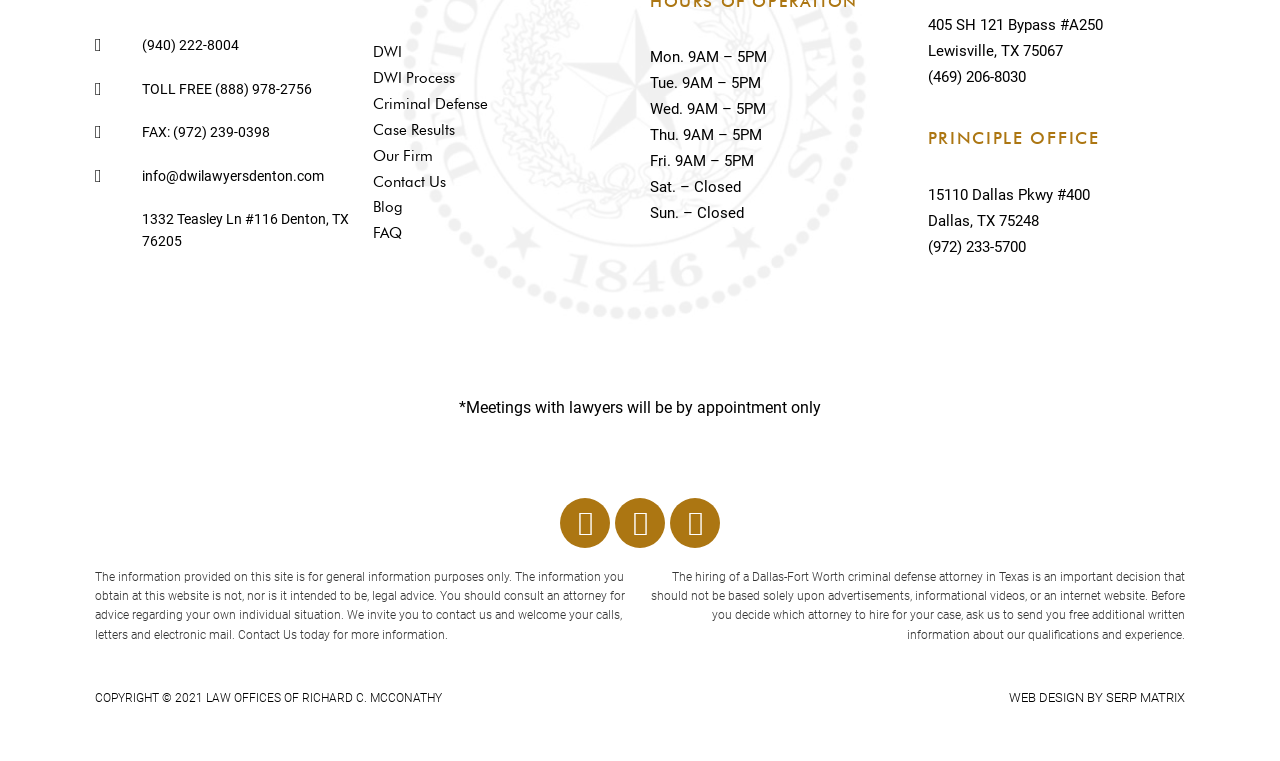What social media platforms are linked on the webpage?
Look at the image and answer with only one word or phrase.

Facebook, Twitter, Linkedin